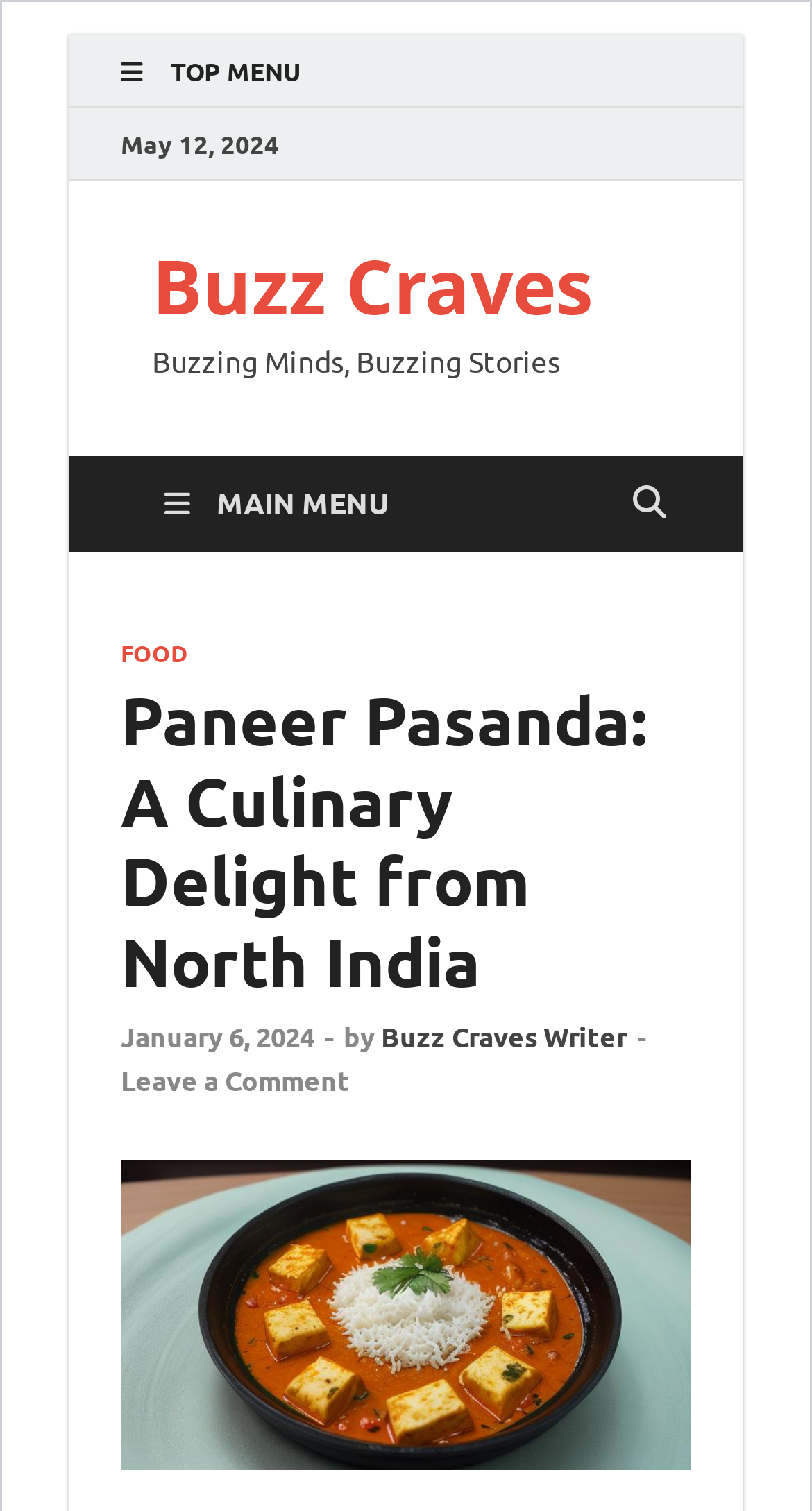Look at the image and write a detailed answer to the question: 
How many comments are there on the article?

I couldn't find any information on the webpage that indicates the number of comments on the article. The 'Leave a Comment' link suggests that comments are allowed, but it doesn't provide a count.